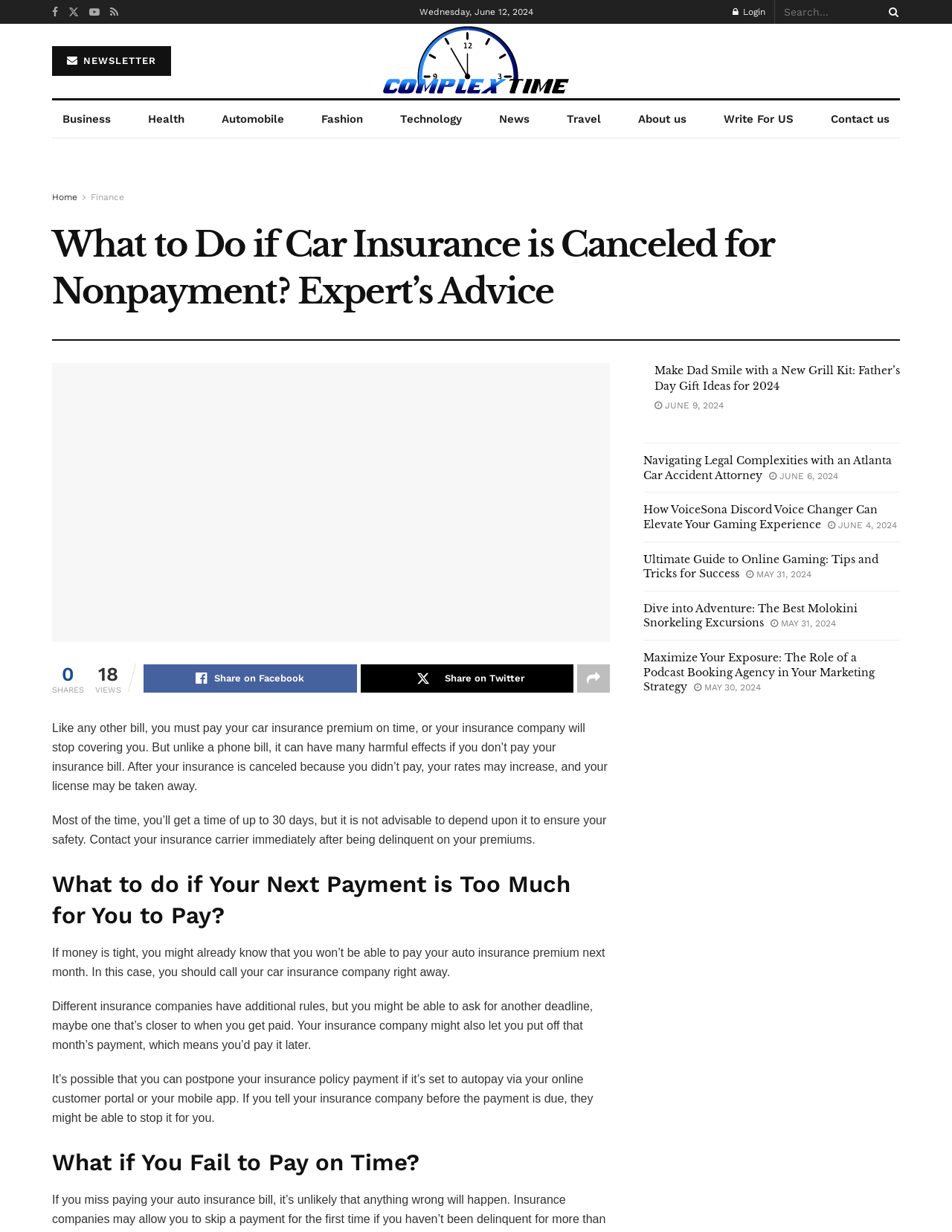Please specify the bounding box coordinates of the clickable region necessary for completing the following instruction: "Read the news about Father’s Day gift ideas". The coordinates must consist of four float numbers between 0 and 1, i.e., [left, top, right, bottom].

[0.688, 0.295, 0.945, 0.32]